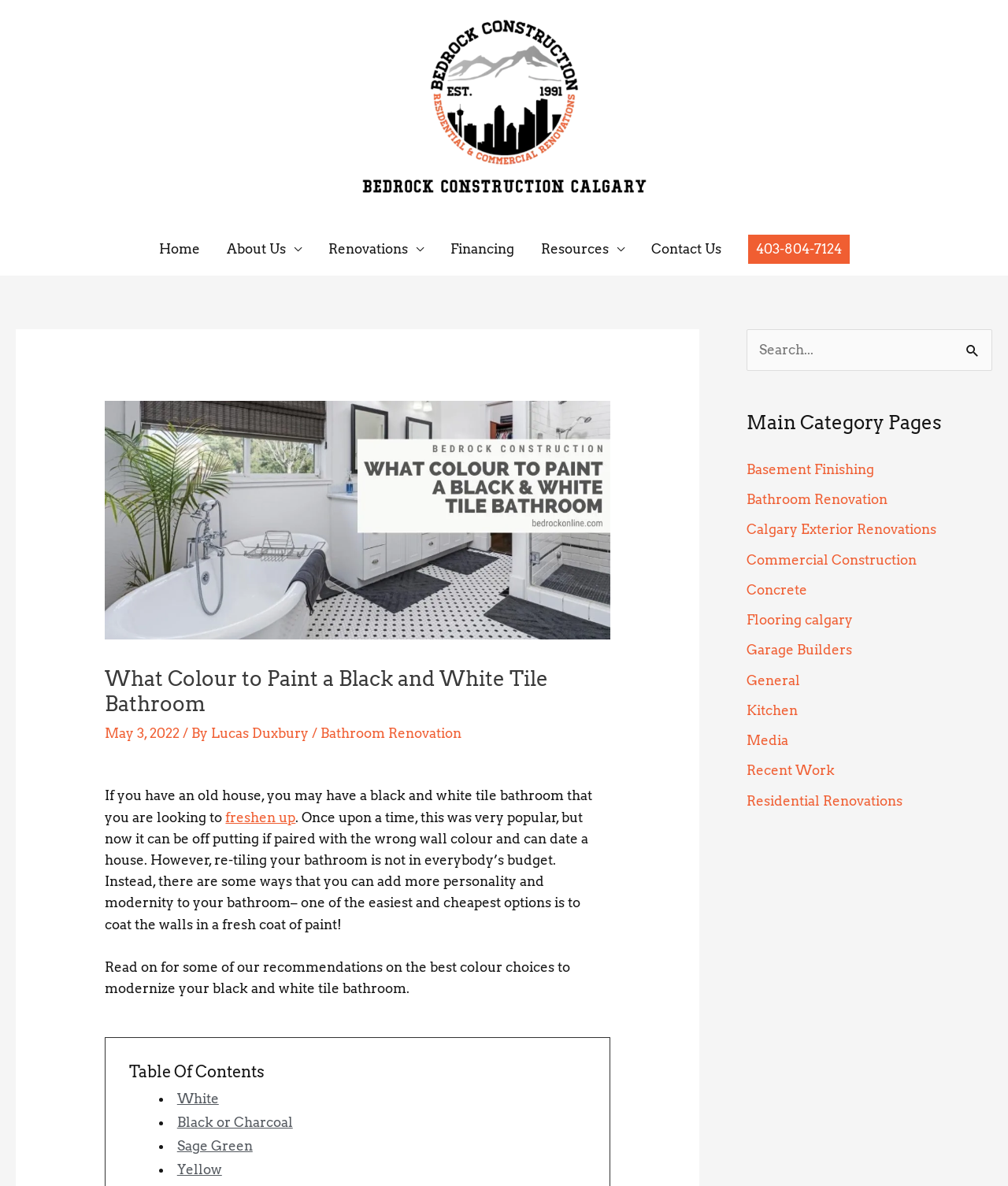Find the bounding box of the UI element described as: "freshen up". The bounding box coordinates should be given as four float values between 0 and 1, i.e., [left, top, right, bottom].

[0.224, 0.682, 0.293, 0.696]